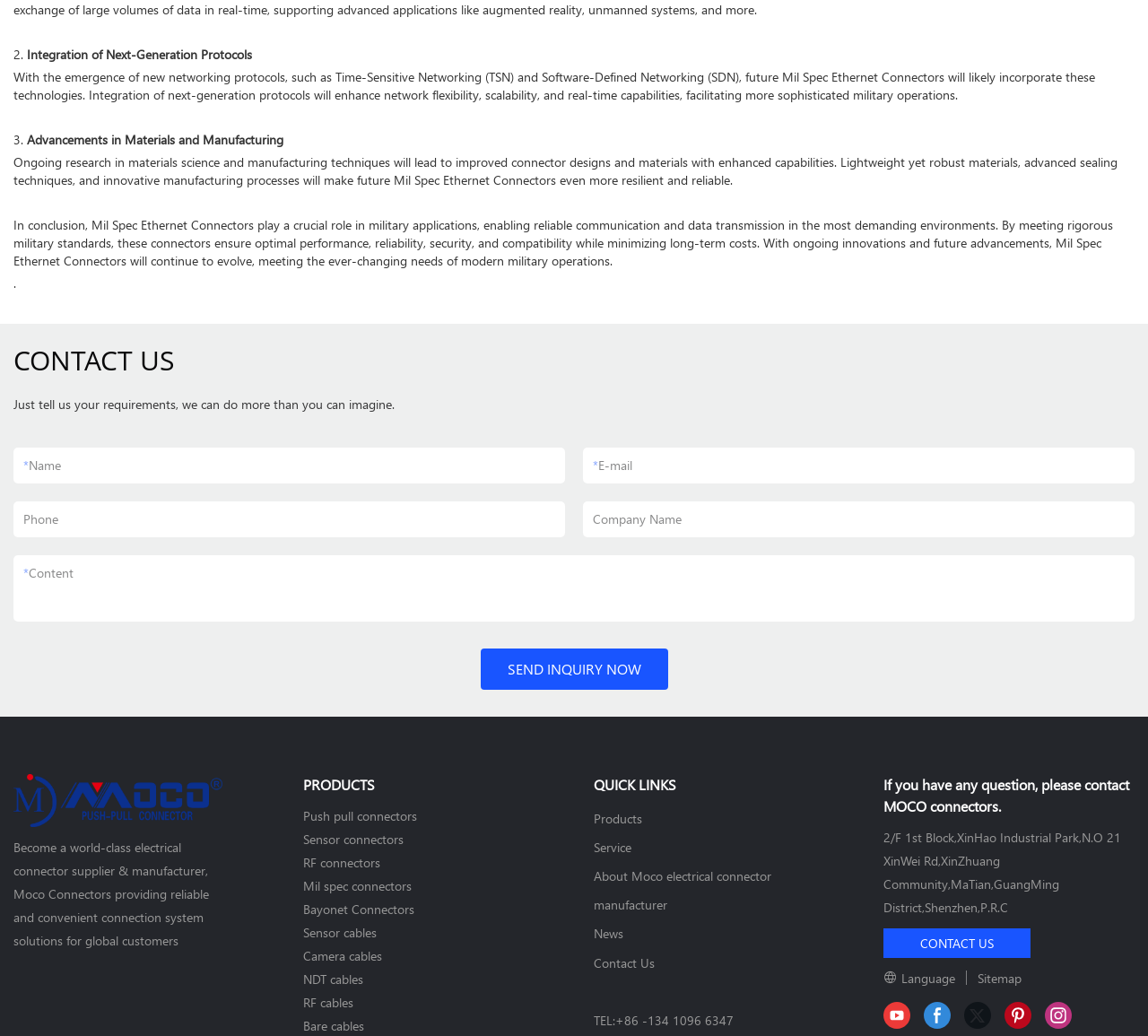What types of connectors are provided by Moco Connectors?
From the image, provide a succinct answer in one word or a short phrase.

Various types